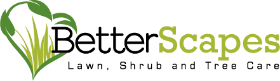Answer the question with a single word or phrase: 
In which areas of Pennsylvania does the company provide services?

Easton, Bethlehem, and Allentown